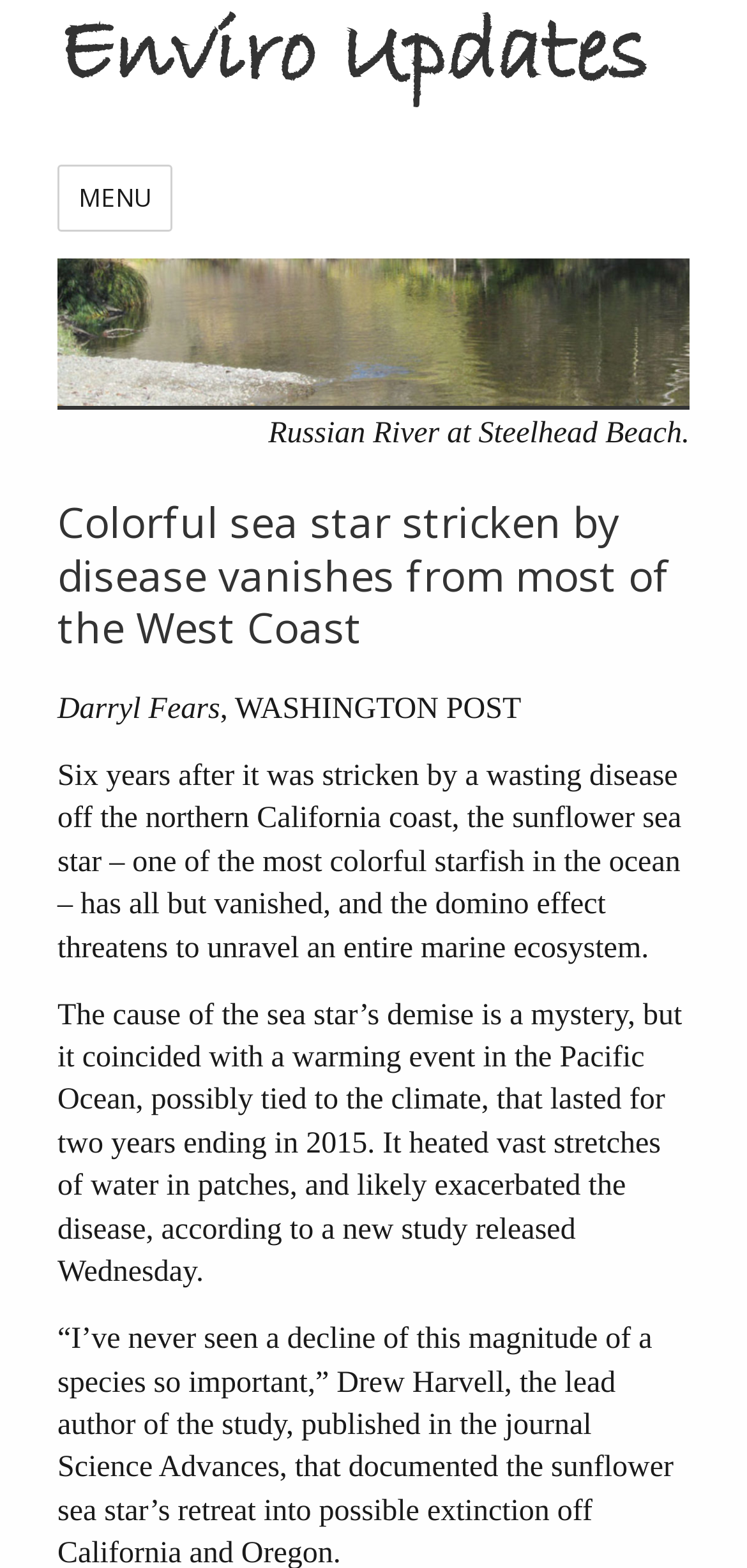What is the name of the river mentioned in the article?
Refer to the image and provide a thorough answer to the question.

I found the answer by reading the article's content, specifically the sentence 'Russian River at Steelhead Beach.' which mentions the name of the river.